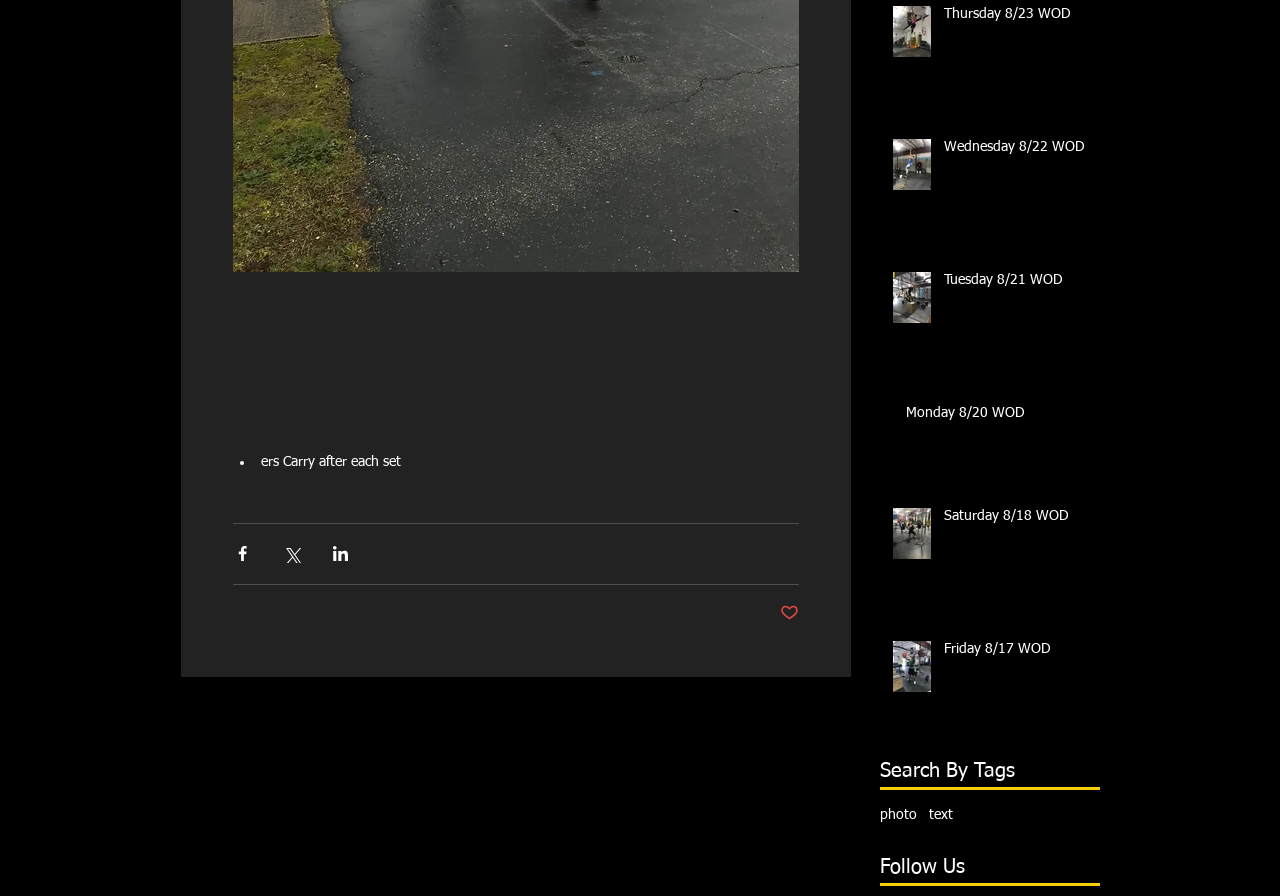Based on the element description: "Saturday 8/18 WOD", identify the UI element and provide its bounding box coordinates. Use four float numbers between 0 and 1, [left, top, right, bottom].

[0.738, 0.566, 0.85, 0.596]